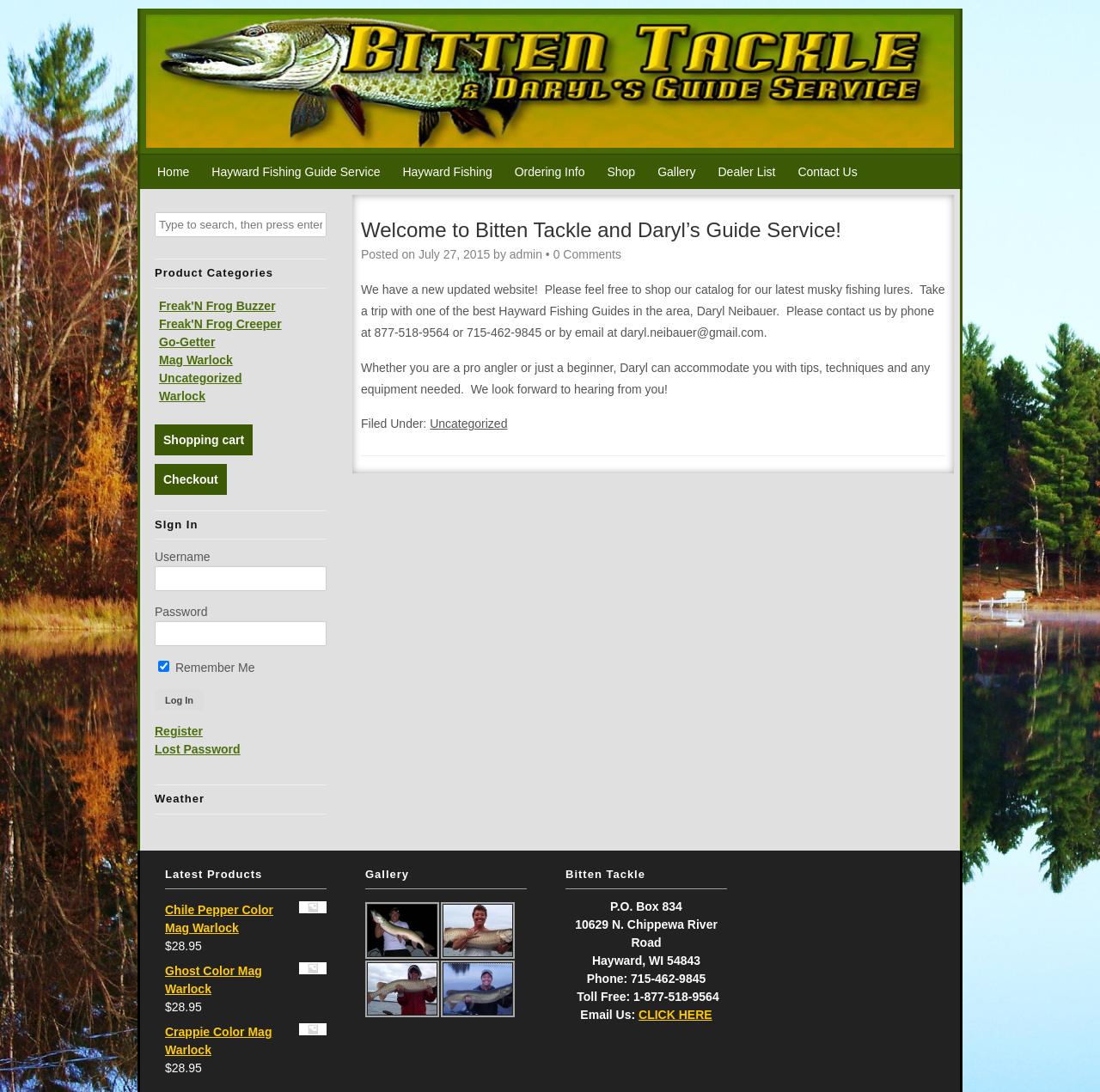Answer this question using a single word or a brief phrase:
How many images are in the gallery section?

4